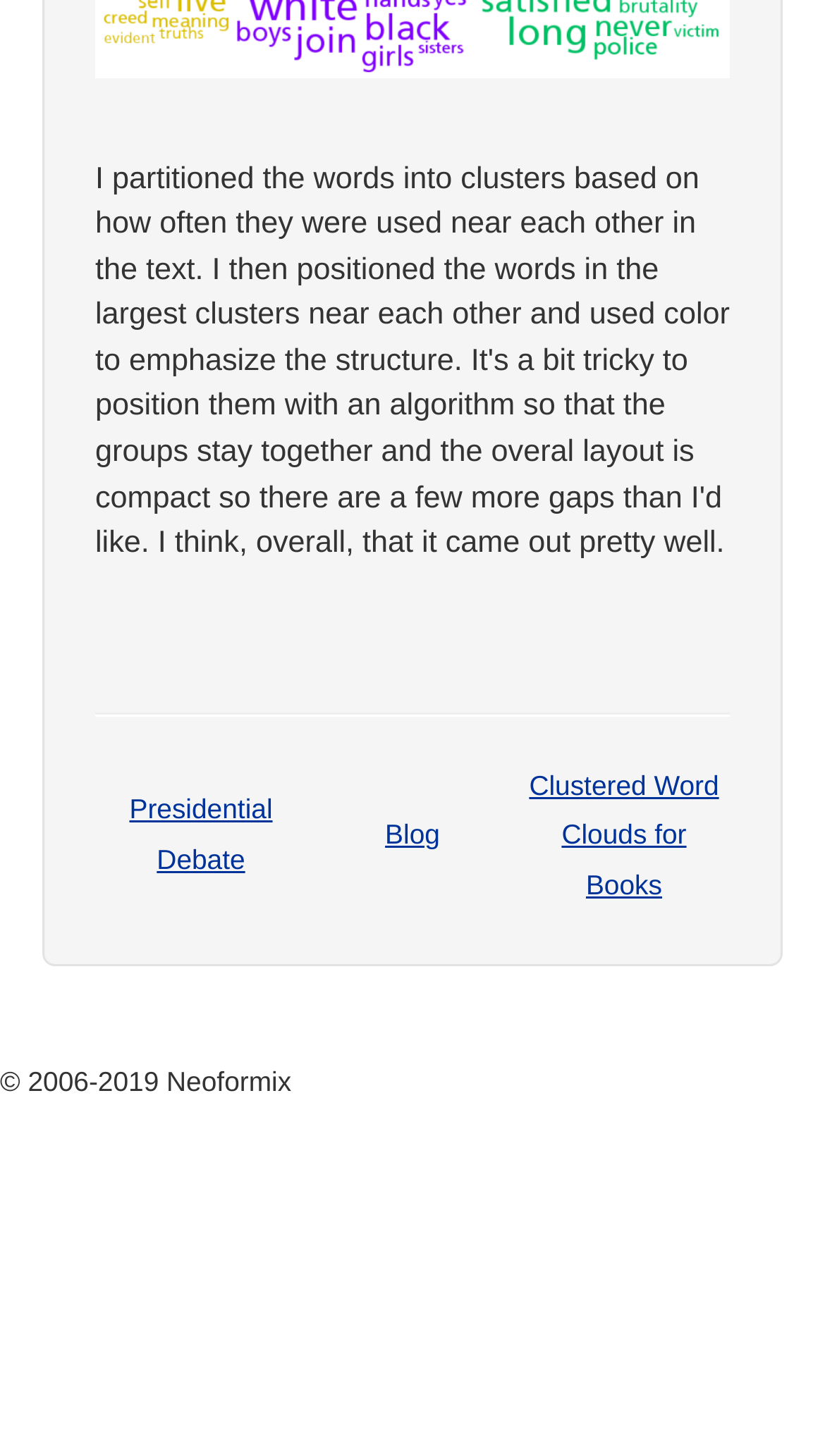Identify the bounding box coordinates for the UI element that matches this description: "Clustered Word Clouds for Books".

[0.641, 0.528, 0.871, 0.619]